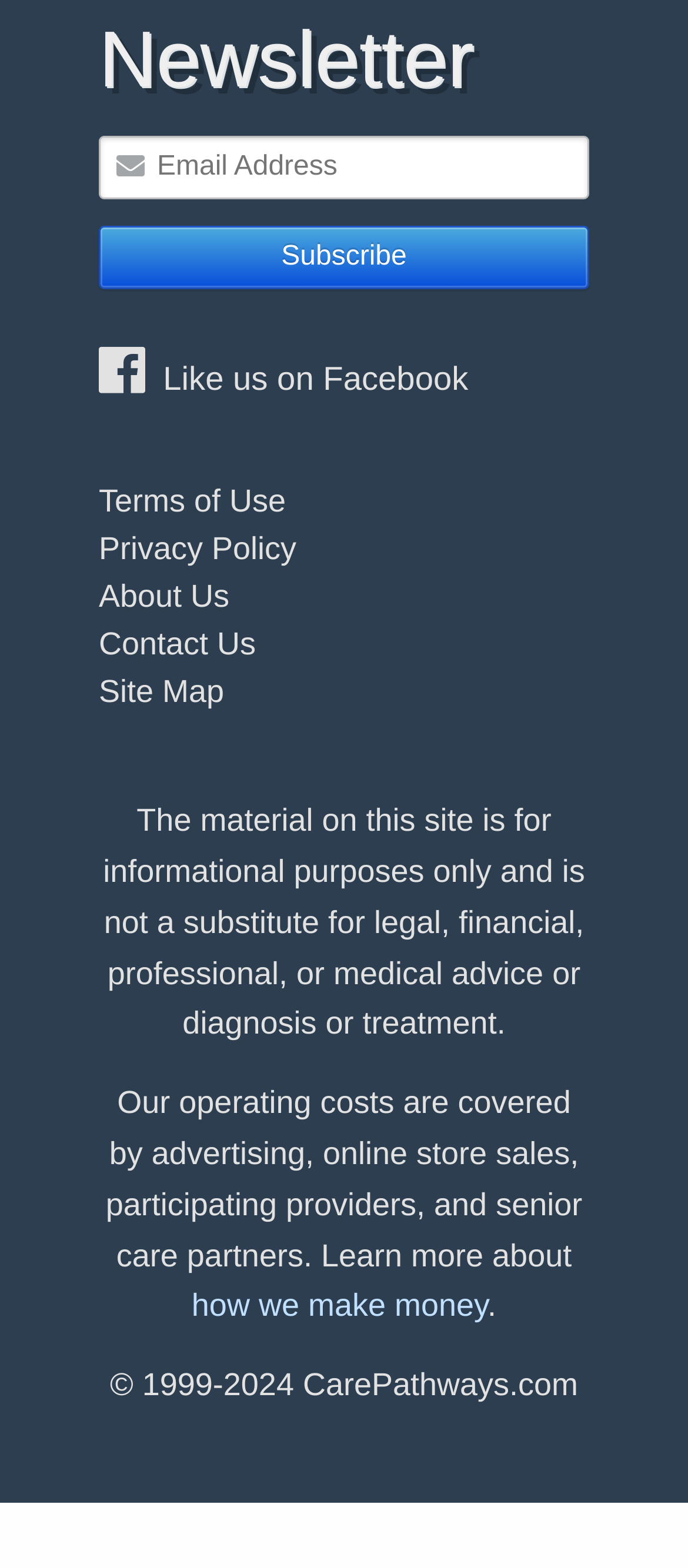Locate the bounding box coordinates of the clickable part needed for the task: "Learn more about how we make money".

[0.278, 0.822, 0.709, 0.844]